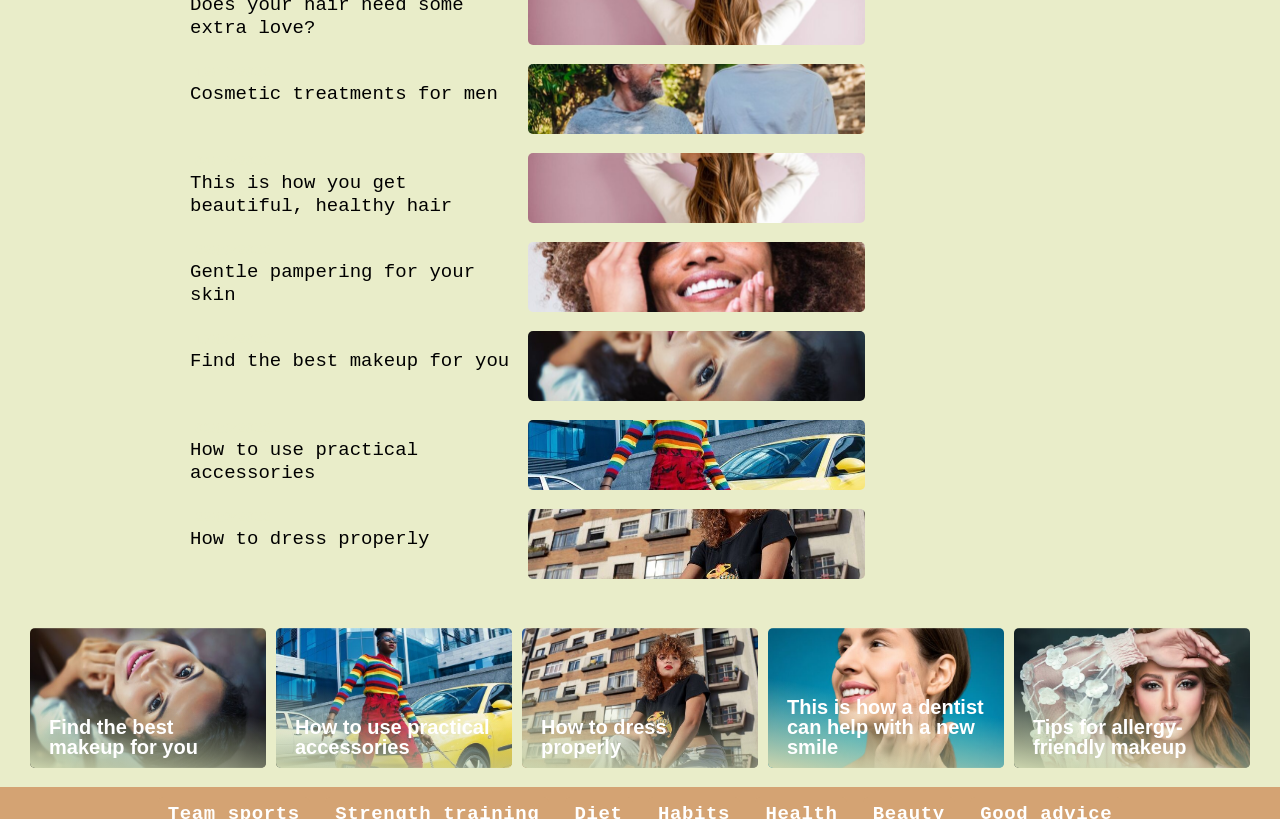Respond with a single word or phrase to the following question: What is the topic of the first link?

Cosmetic treatments for men